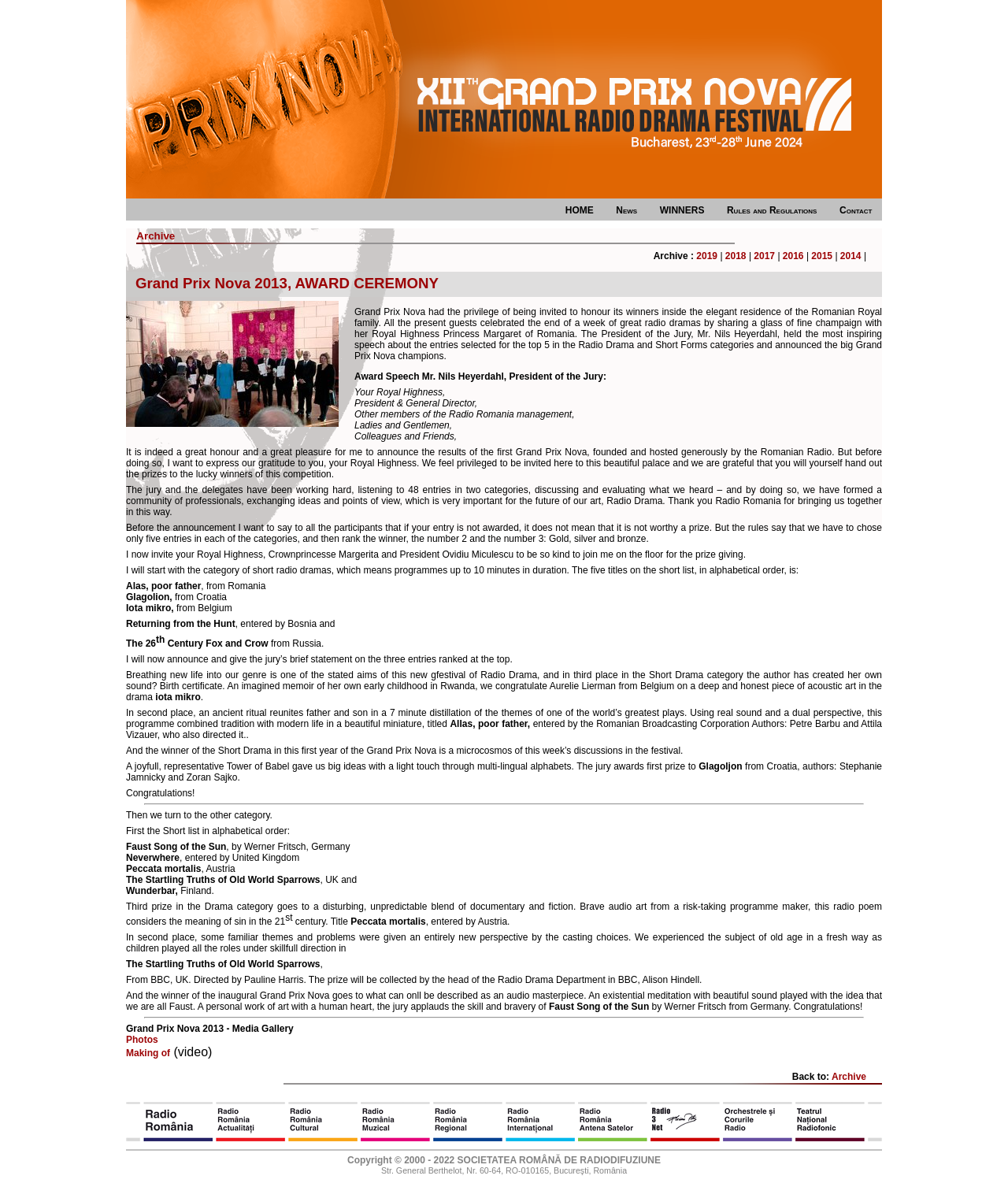Identify the bounding box coordinates for the element you need to click to achieve the following task: "Read about Grand Prix Nova 2013". The coordinates must be four float values ranging from 0 to 1, formatted as [left, top, right, bottom].

[0.125, 0.227, 0.875, 0.248]